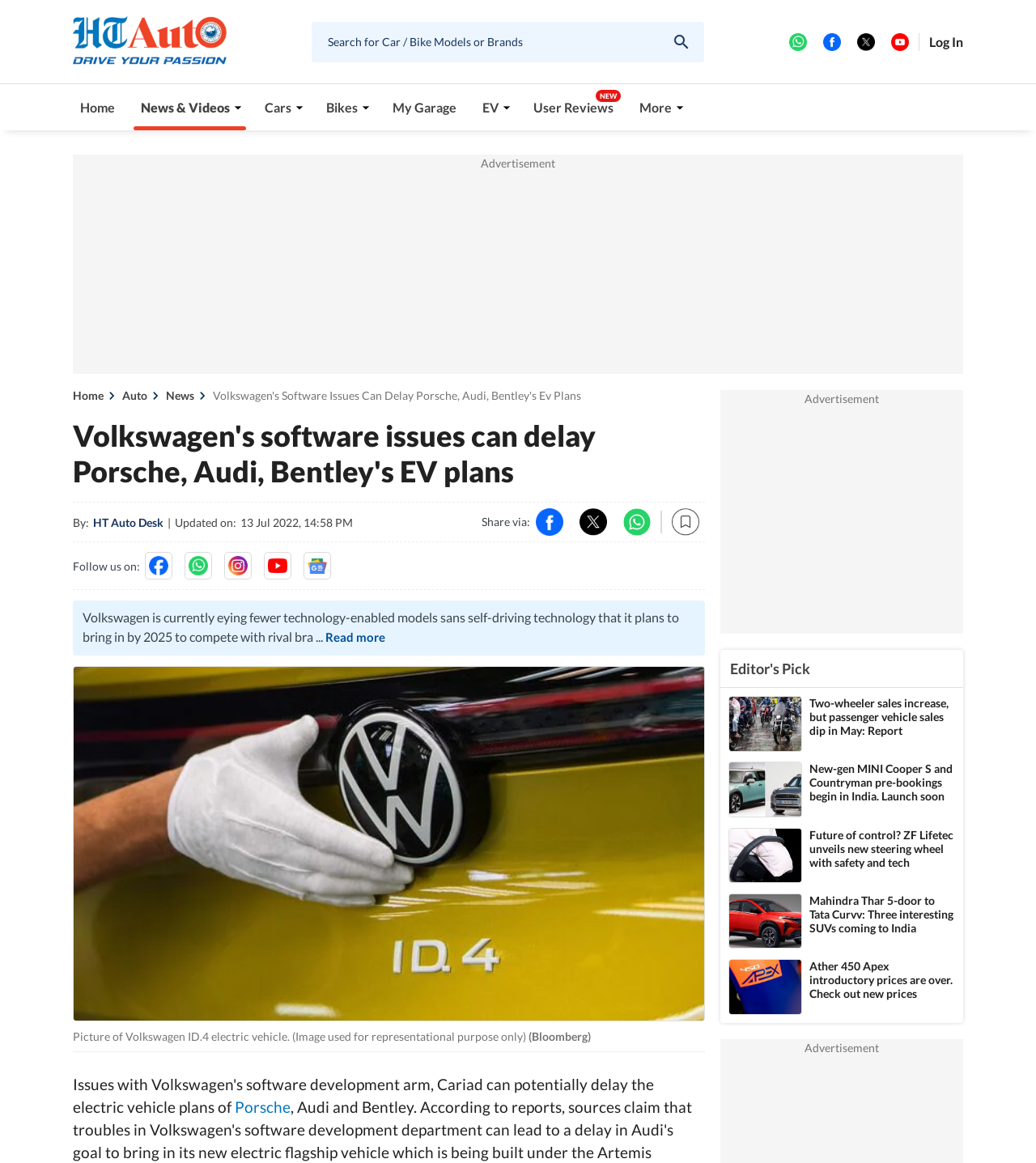Please specify the bounding box coordinates in the format (top-left x, top-left y, bottom-right x, bottom-right y), with all values as floating point numbers between 0 and 1. Identify the bounding box of the UI element described by: My Garage

[0.372, 0.072, 0.448, 0.112]